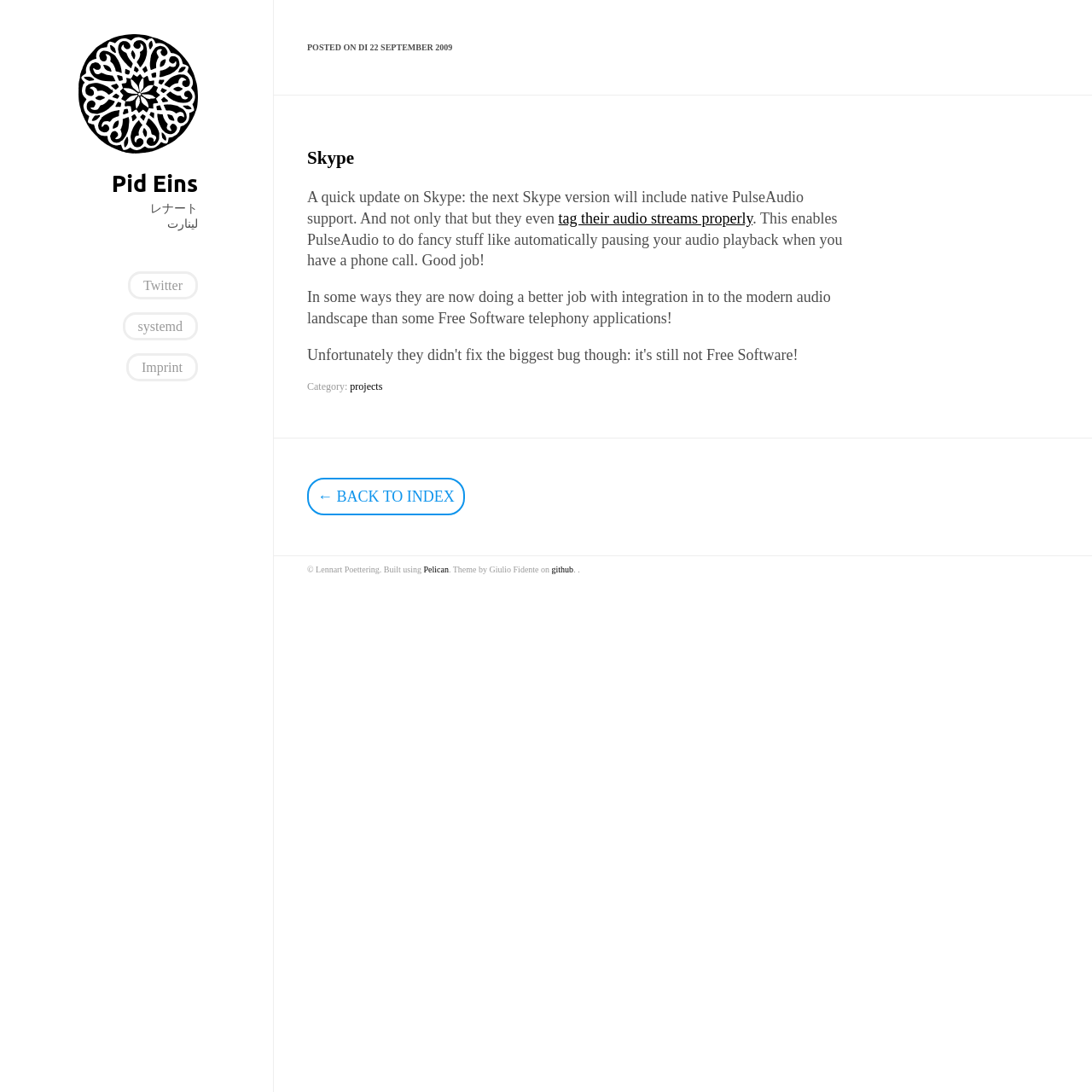Locate the bounding box coordinates of the element that should be clicked to execute the following instruction: "go to the projects page".

[0.321, 0.349, 0.35, 0.36]